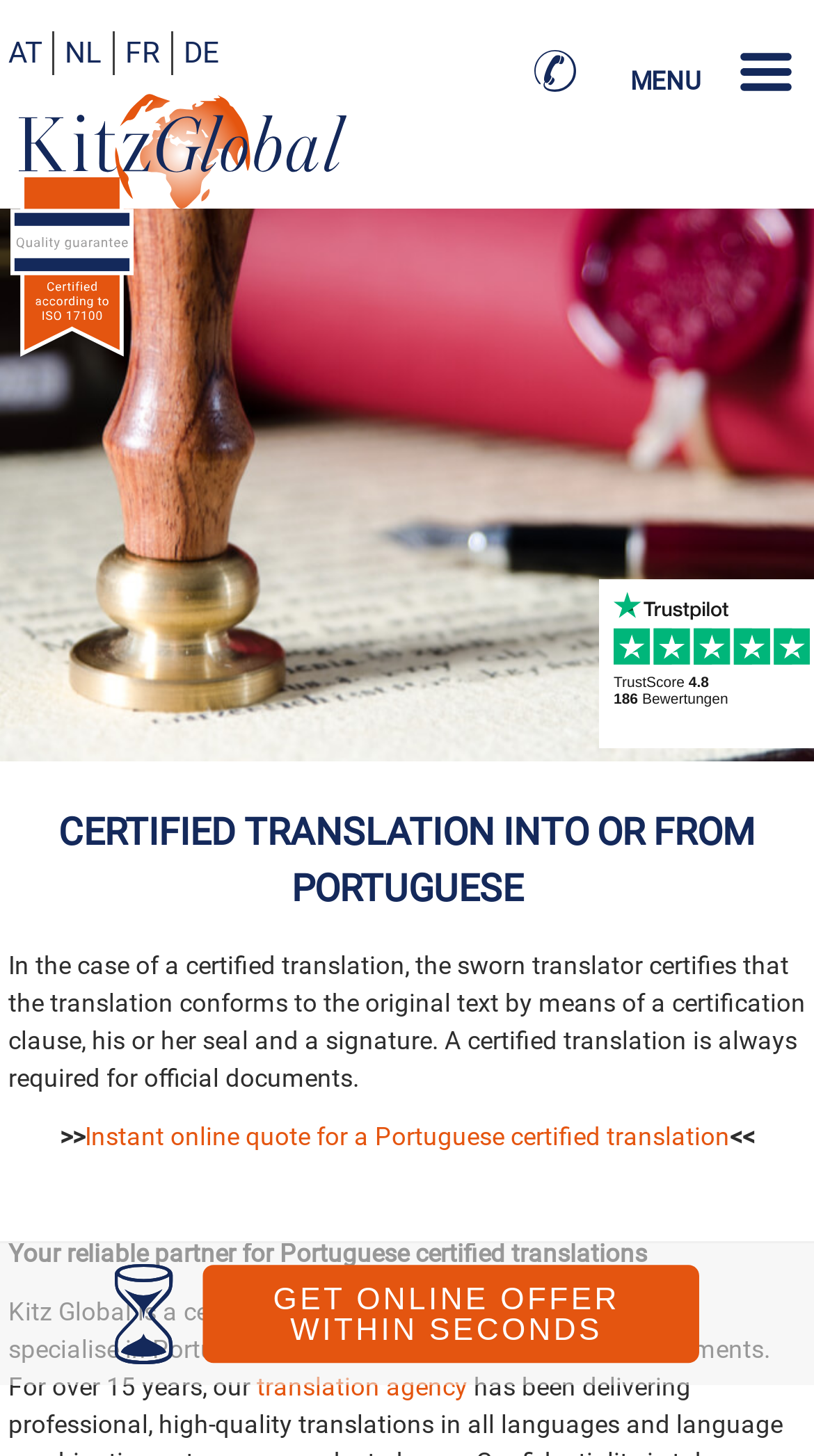Use a single word or phrase to answer this question: 
What is the purpose of a certified translation?

To certify conformity to original text